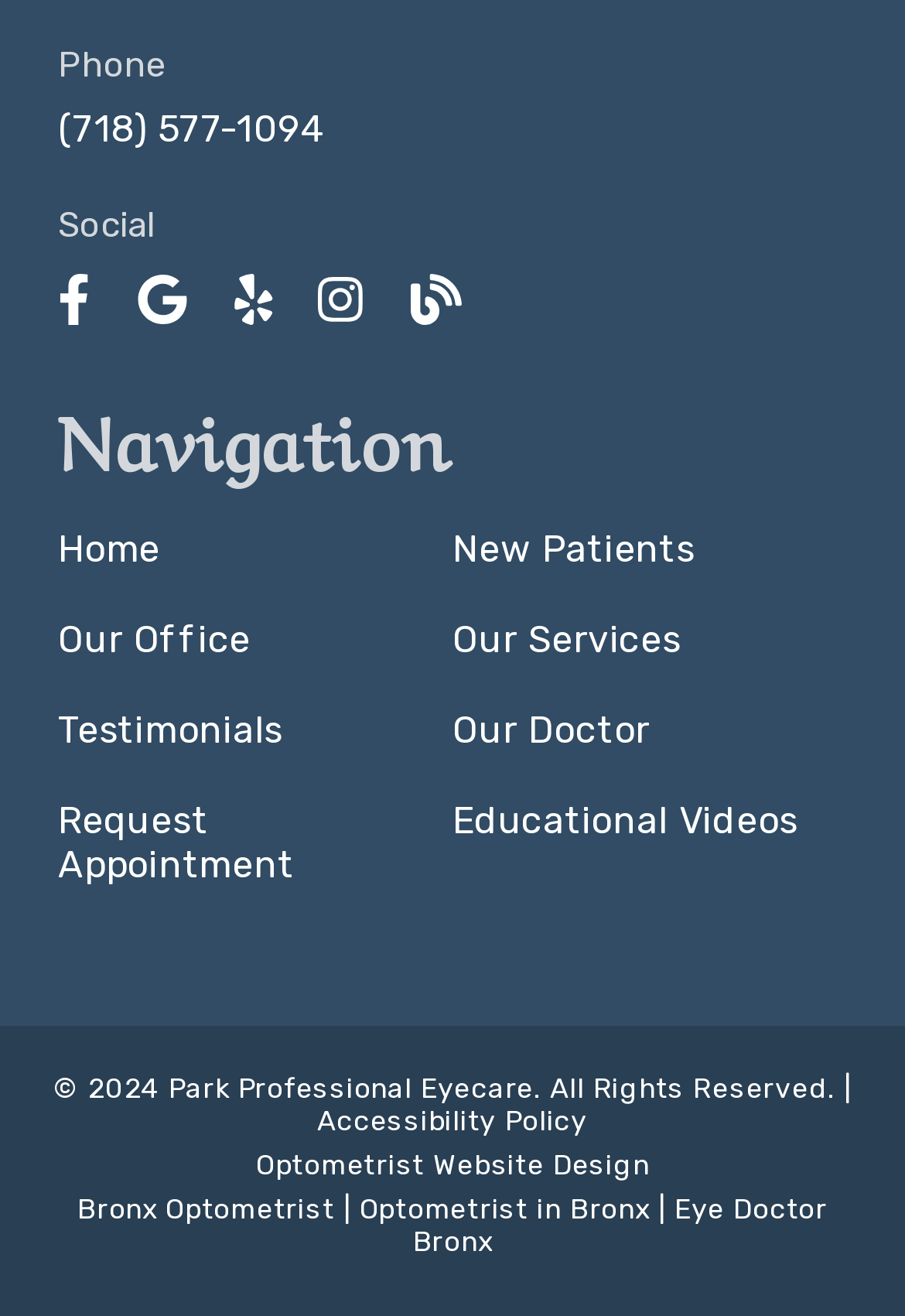Please identify the bounding box coordinates of where to click in order to follow the instruction: "Visit the home page".

[0.064, 0.401, 0.5, 0.434]